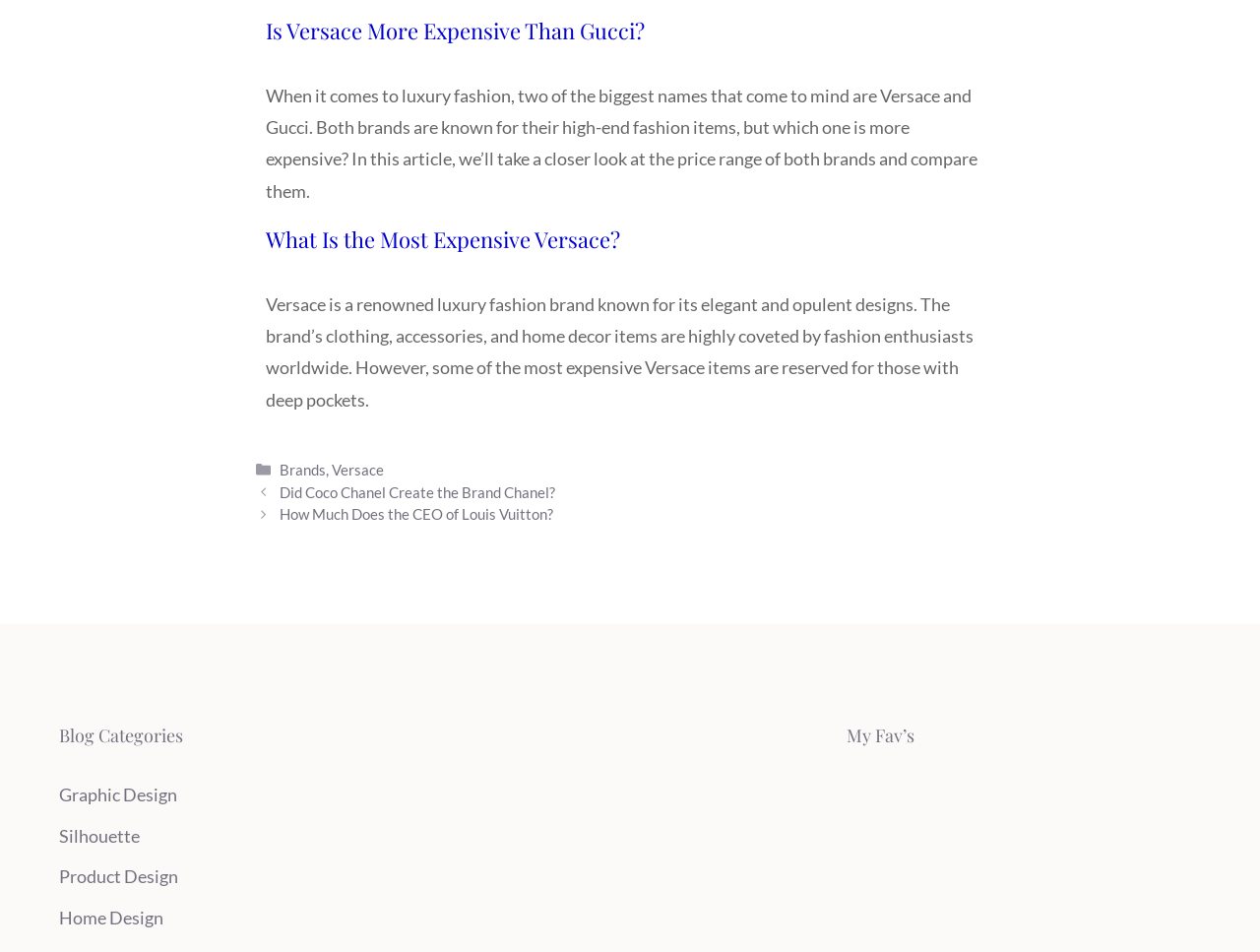From the screenshot, find the bounding box of the UI element matching this description: "Home Design". Supply the bounding box coordinates in the form [left, top, right, bottom], each a float between 0 and 1.

[0.047, 0.952, 0.13, 0.975]